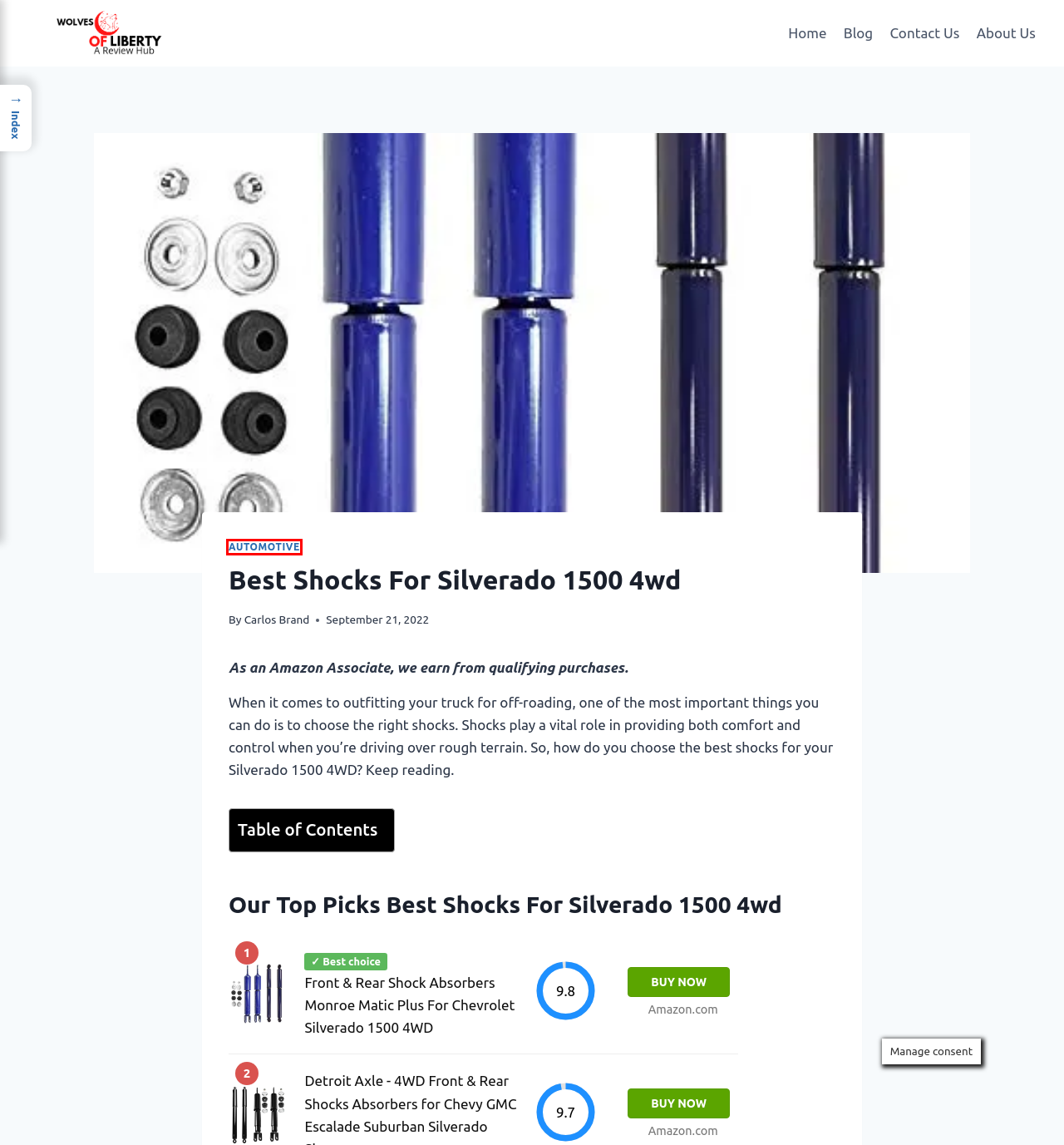You have a screenshot of a webpage with a red bounding box around a UI element. Determine which webpage description best matches the new webpage that results from clicking the element in the bounding box. Here are the candidates:
A. Carlos Brand » Wolves Of Liberty - A Review Hub
B. Contact Us » Wolves Of Liberty - A Review Hub
C. The 10 Safest Cars In The World In 2022 » Wolves Of Liberty - A Review Hub
D. About Us » Wolves Of Liberty - A Review Hub
E. Wolves Of Liberty - A Review Hub » A Review Hub
F. Best Shock Absorption Treadmill » Wolves Of Liberty - A Review Hub
G. Blog » Wolves Of Liberty - A Review Hub
H. Automotive » Wolves Of Liberty - A Review Hub

H